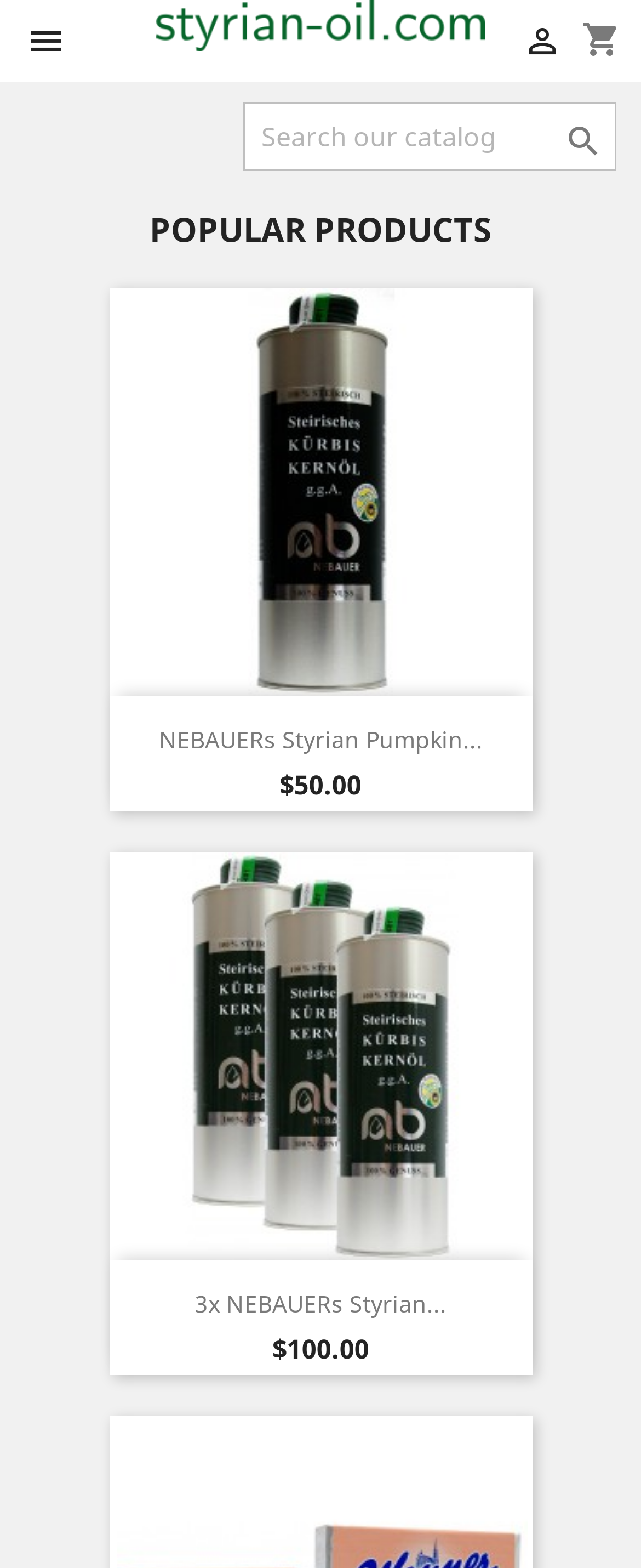Write a detailed summary of the webpage.

The webpage is an online shop powered by PrestaShop, with a focus on Styrian Oil products. At the top, there is a header section that spans the entire width of the page, containing a shopping cart icon on the right side and a link with a icon on the left side. The shop's name, "Styrian Oil", is prominently displayed in the center of the header, accompanied by an image of the same name.

Below the header, there is a search bar that takes up most of the page's width, with a button on the right side. A status indicator is located to the left of the search bar.

The main content of the page is divided into two sections, each containing a product listing. The first section is headed by a "POPULAR PRODUCTS" title, and features a product called "NEBAUERs Styrian pumpkin..." with an image, a link to the product, and a price tag of $50.00. The second section features another product, "3x NEBAUERs Styrian...", with a similar layout and a price tag of $100.00.

Both product sections are positioned side by side, with the first section taking up the top half of the page and the second section taking up the bottom half. The products are arranged in a clean and organized manner, making it easy to browse and compare the different items.